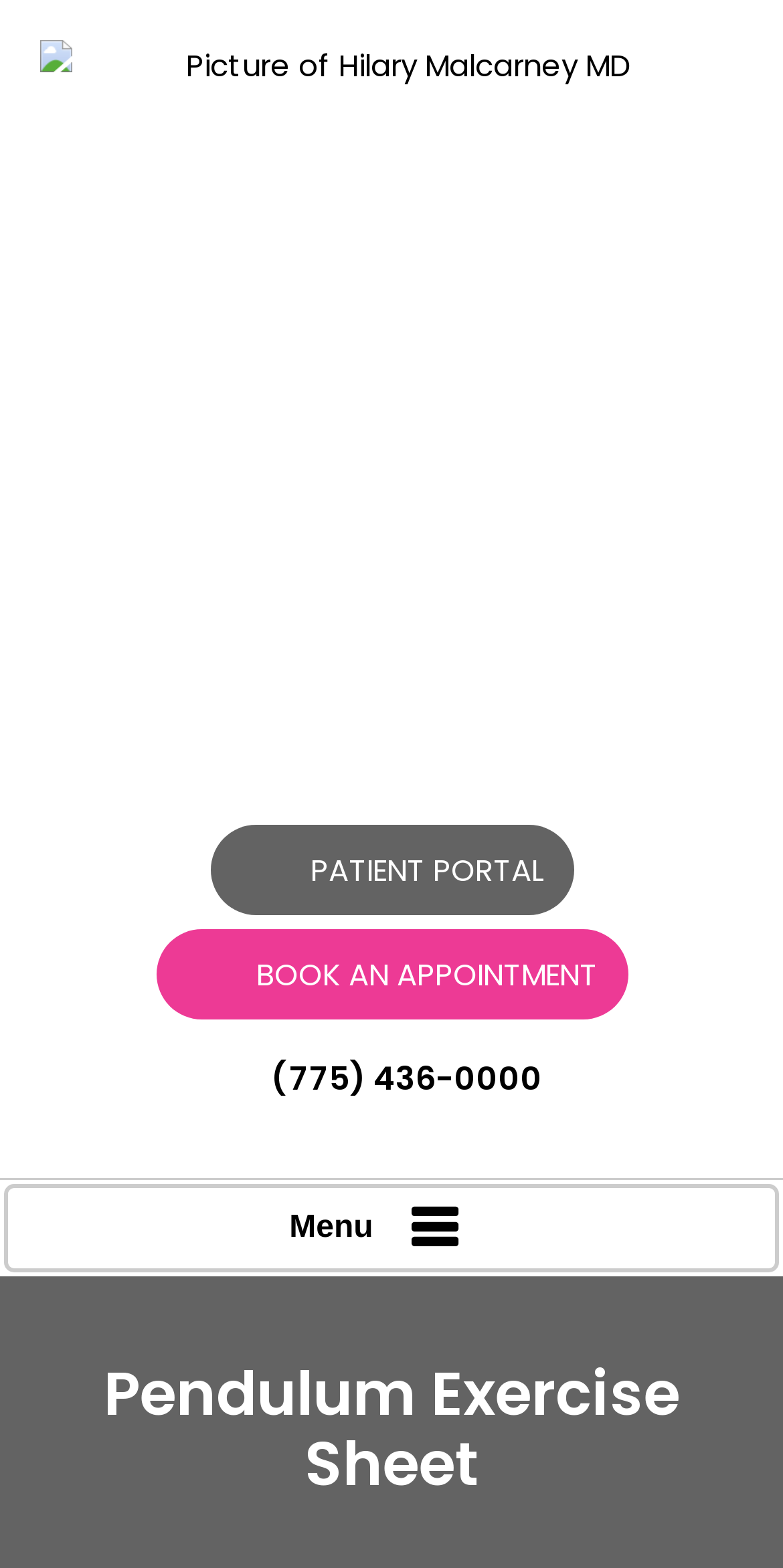Identify the bounding box of the UI element described as follows: "alt="Picture of Swift Shoulder Institute"". Provide the coordinates as four float numbers in the range of 0 to 1 [left, top, right, bottom].

[0.0, 0.475, 1.0, 0.526]